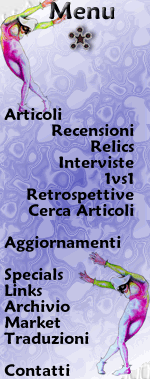Look at the image and give a detailed response to the following question: What design element enhances the visual appeal of the menu?

The use of a gradient background adds a dynamic and visually appealing effect to the menu, making it more engaging and inviting to users. The gradient background complements the colorful, dynamic figures that appear to be in motion, creating a striking visual design.